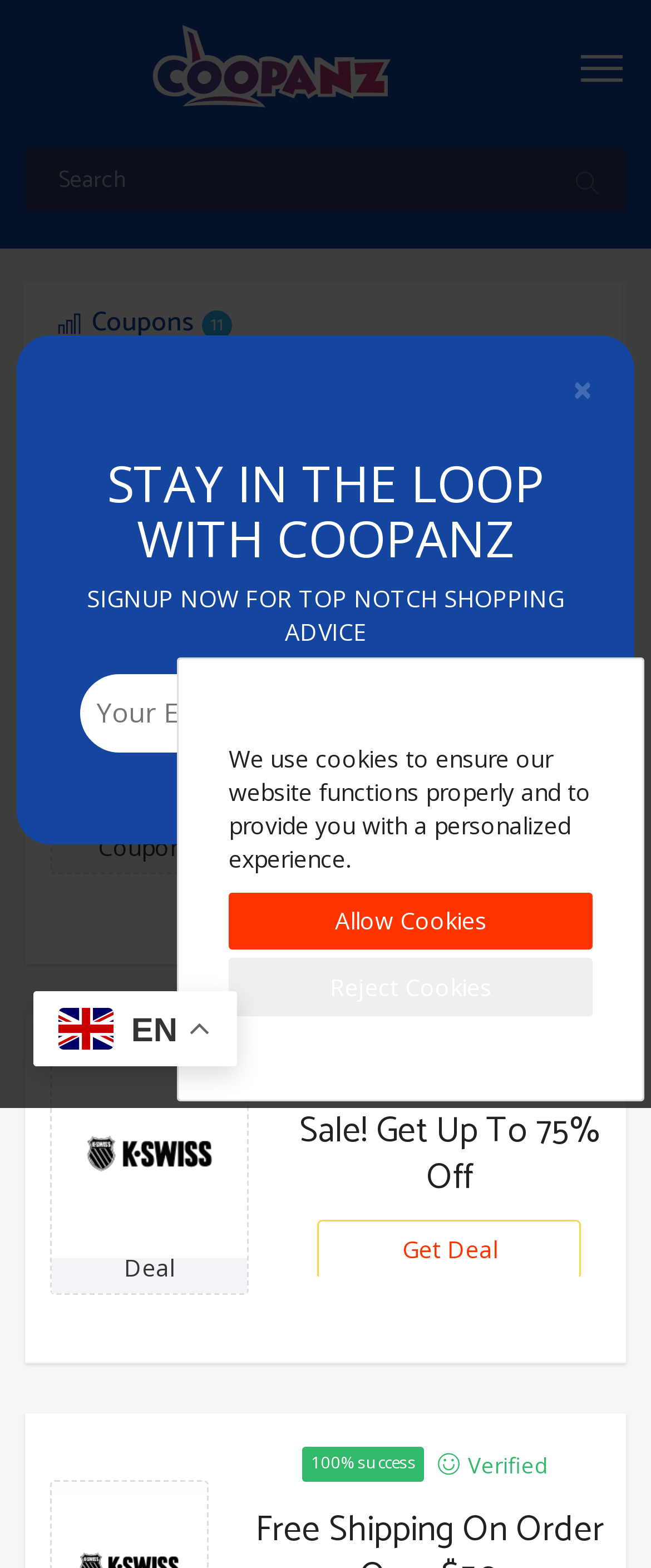Explain in detail what is displayed on the webpage.

The webpage is about K-Swiss coupons and promo codes. At the top left, there is a Coopanz logo, which is a link. To the right of the logo, there is a search bar with a search icon. Below the search bar, there are two links: "Coupons 11" and "Expired 0". 

The main content of the webpage is divided into sections, each with a heading and several links and static text elements. The first section is headed "K-Swiss Coupons" and has a static text "50% success" and "Verified" below it. There is a link "Sitewide Code! Get 50% Off" with a static text "Used: 9" below it. Another link "KSTENNISTEAM Get Code" is located to the right of the previous link.

The second section has a heading "Sale! Get Up To 75% Off" with a link below it. There are also several static text elements, including "Deal", "16% success", and "Verified". The third section has a link "BTSBAGS Get Deal" and static text elements "100% success" and "Verified".

At the top right, there is a language selection option with an "en" image and a static text "EN" next to it. There are also several hidden buttons labeled "Close" scattered throughout the webpage.